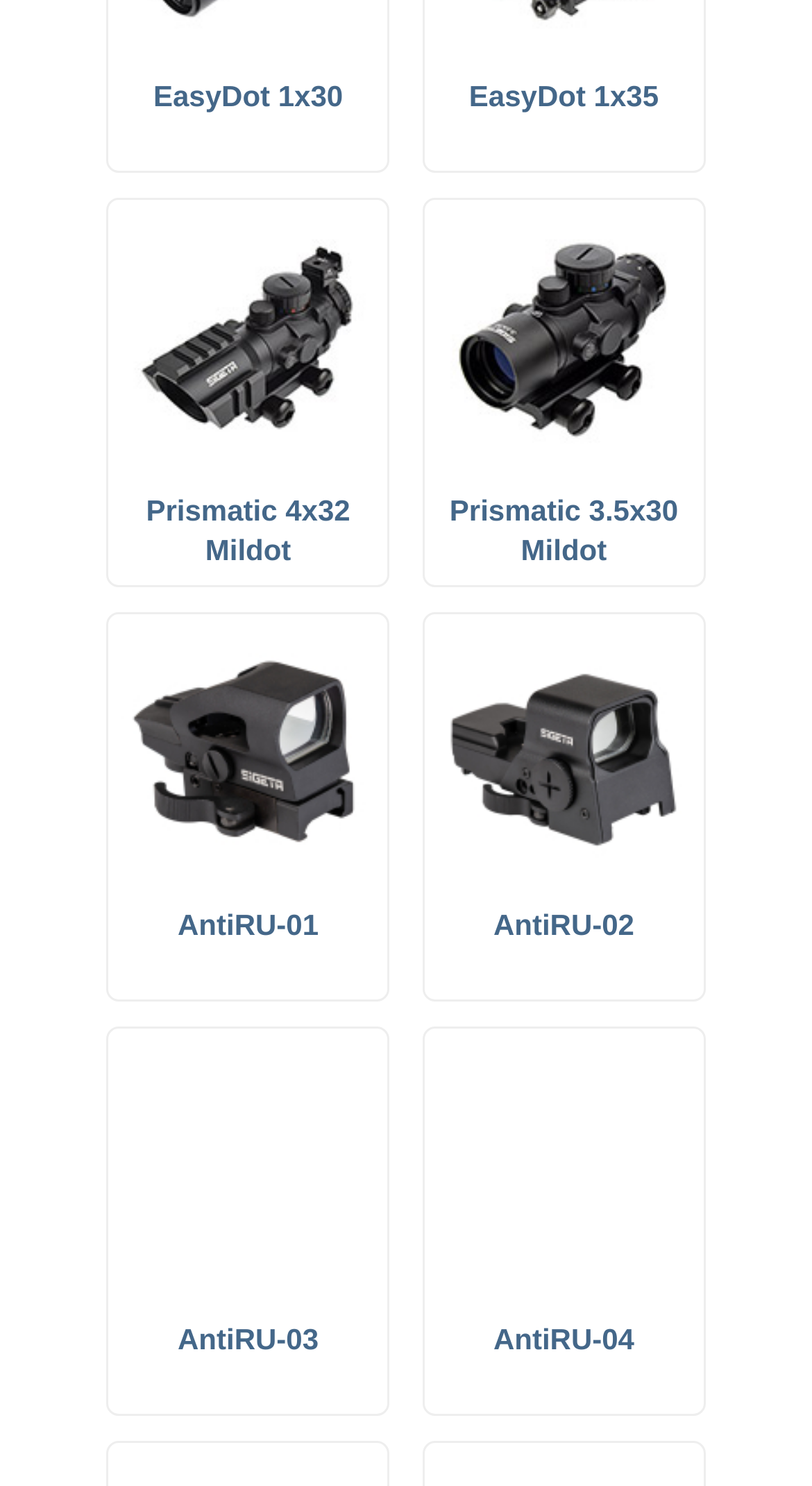Provide the bounding box coordinates for the UI element that is described by this text: "Prismatic 3.5x30 Mildot". The coordinates should be in the form of four float numbers between 0 and 1: [left, top, right, bottom].

[0.52, 0.133, 0.869, 0.395]